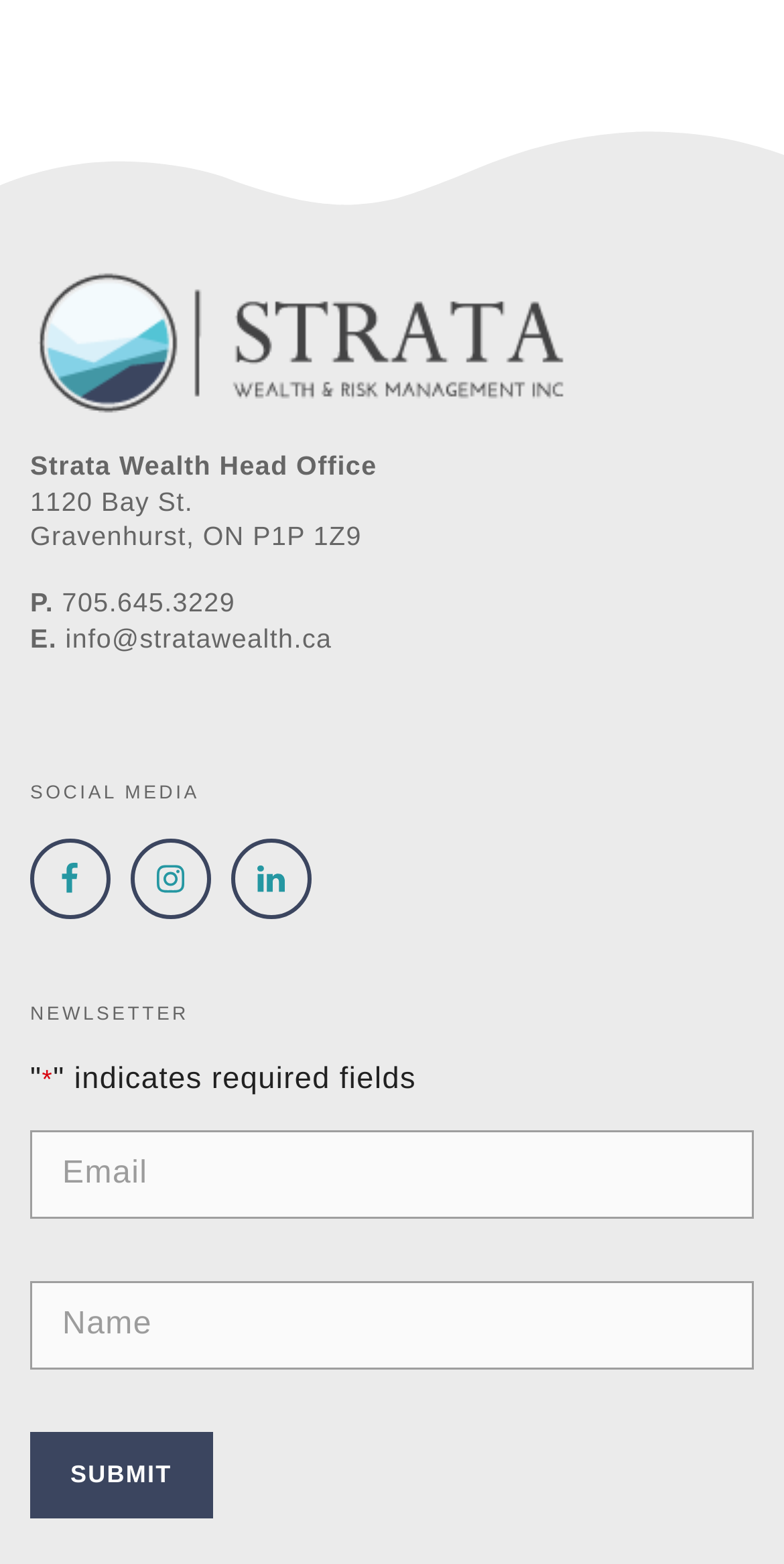Provide the bounding box coordinates of the HTML element described as: "name="input_2" placeholder="Name"". The bounding box coordinates should be four float numbers between 0 and 1, i.e., [left, top, right, bottom].

[0.038, 0.819, 0.962, 0.875]